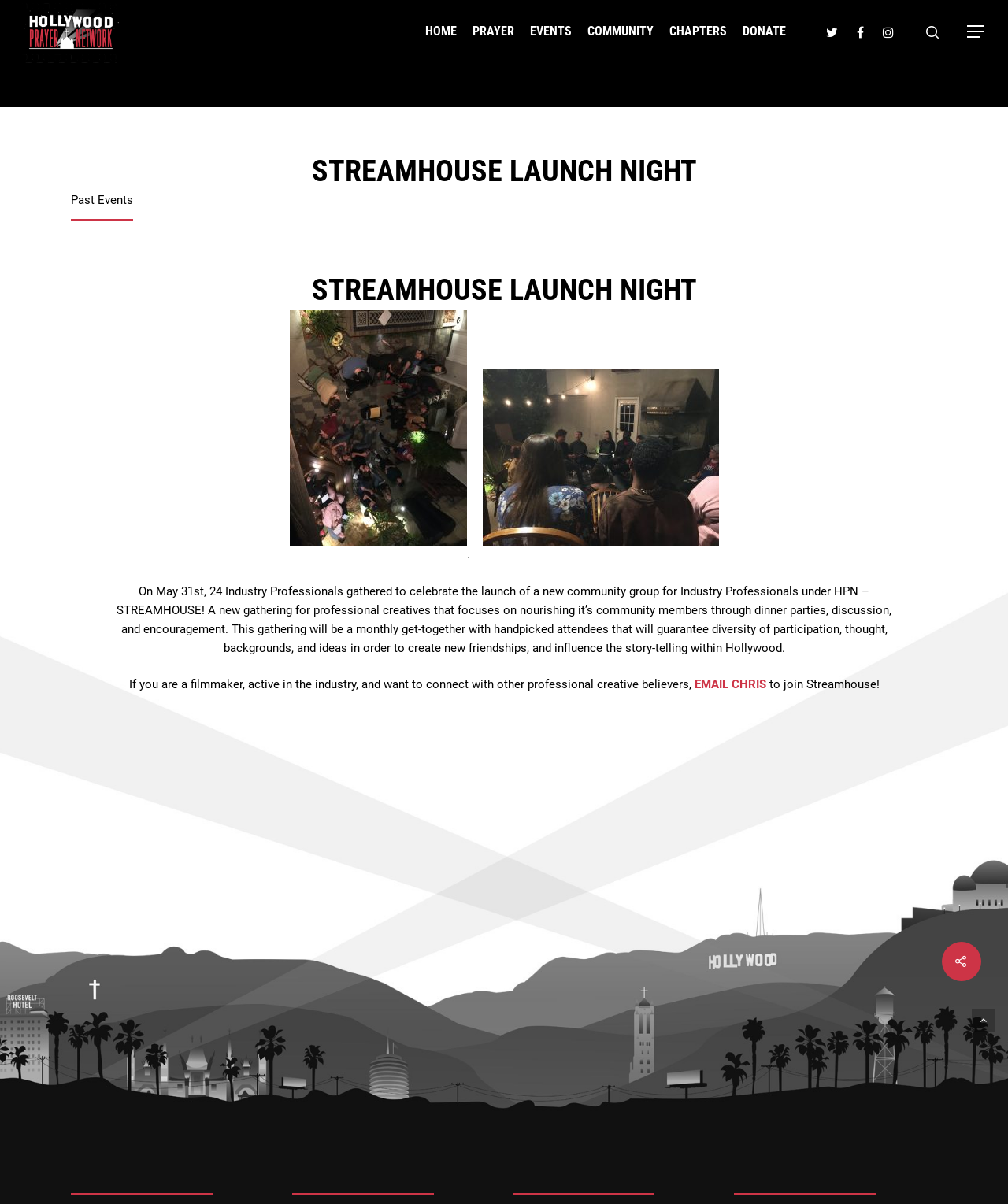Based on the description "alt="Hollywood Prayer Network"", find the bounding box of the specified UI element.

[0.022, 0.0, 0.119, 0.052]